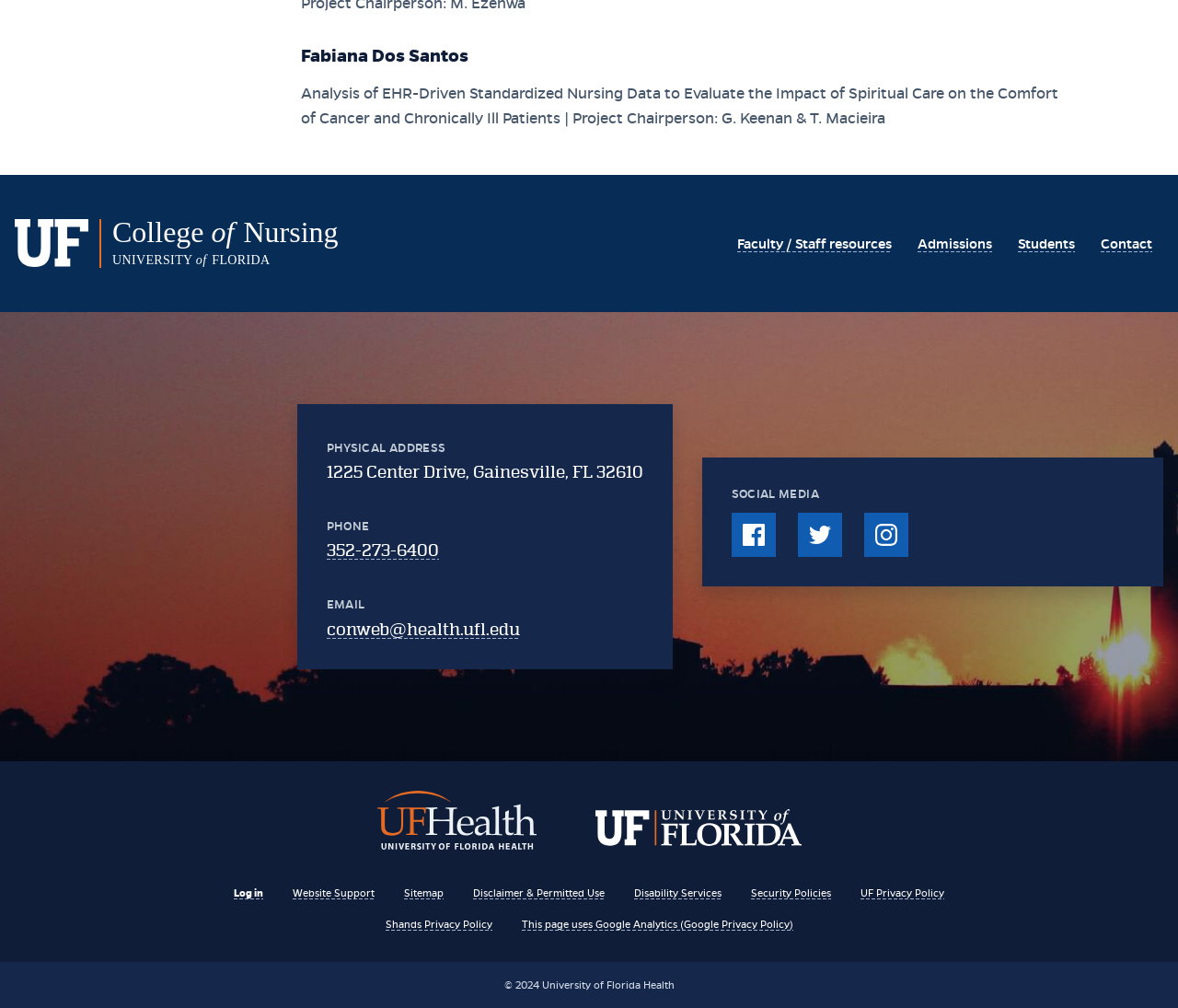Respond with a single word or phrase:
What is the name of the university's health system?

UF Health